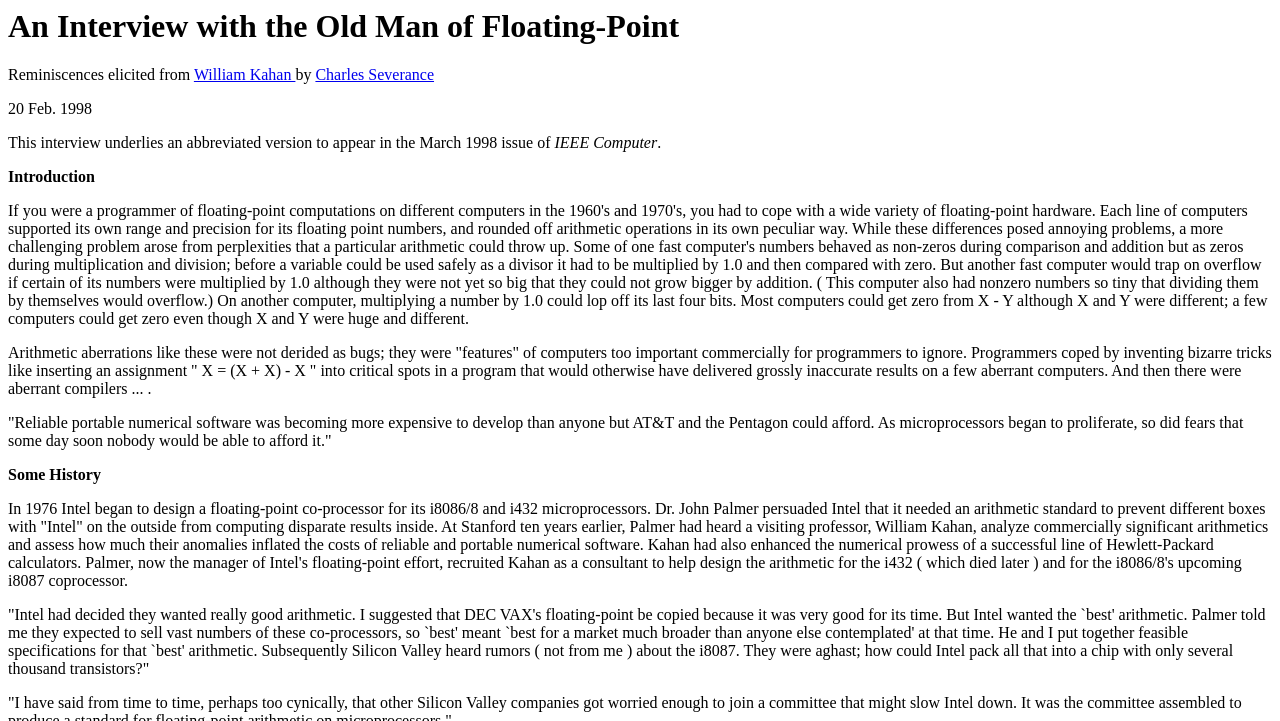Provide the bounding box coordinates of the HTML element described by the text: "Charles Severance". The coordinates should be in the format [left, top, right, bottom] with values between 0 and 1.

[0.246, 0.092, 0.339, 0.116]